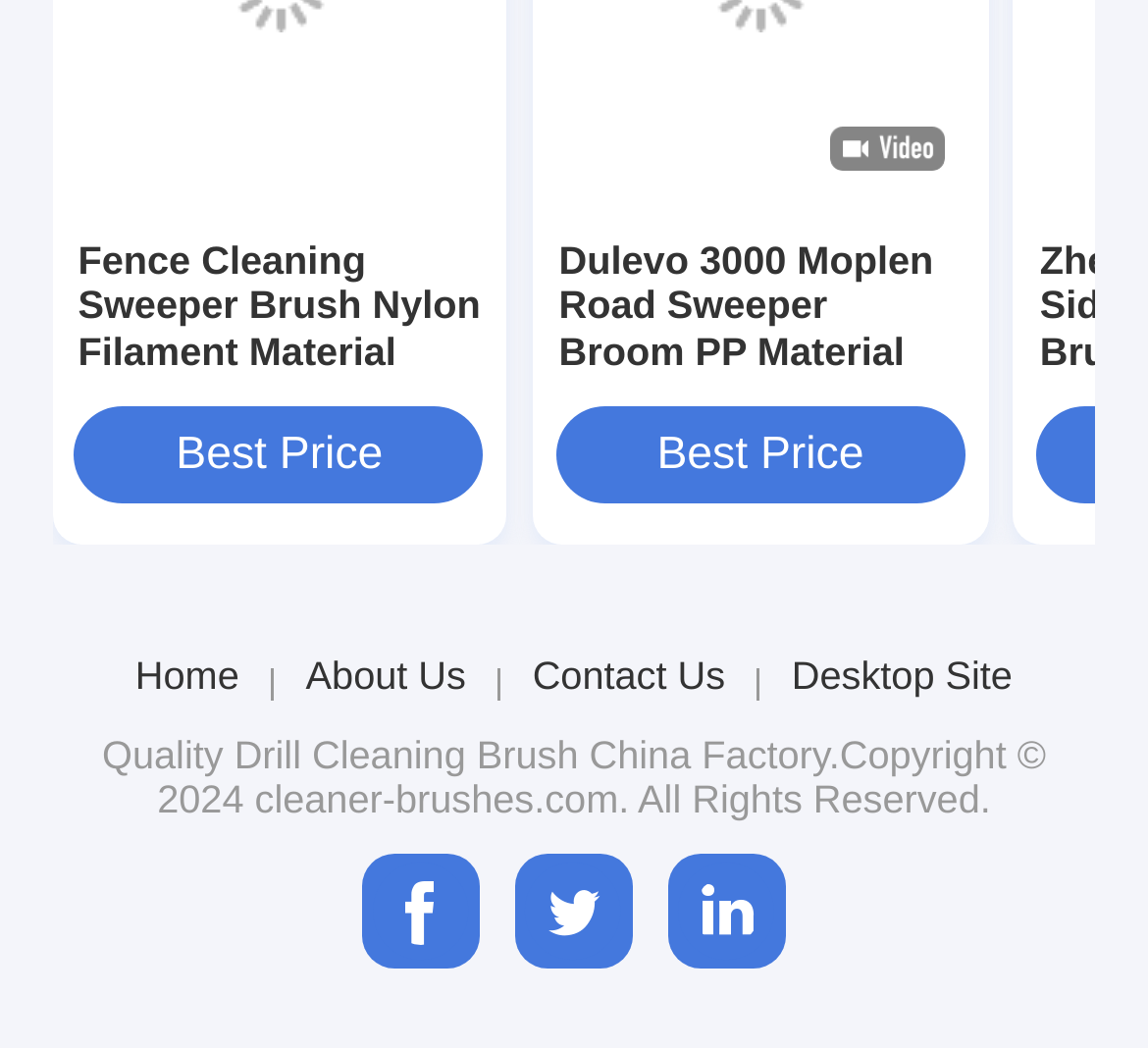Locate the UI element described by Drill Cleaning Brush in the provided webpage screenshot. Return the bounding box coordinates in the format (top-left x, top-left y, bottom-right x, bottom-right y), ensuring all values are between 0 and 1.

[0.204, 0.698, 0.504, 0.74]